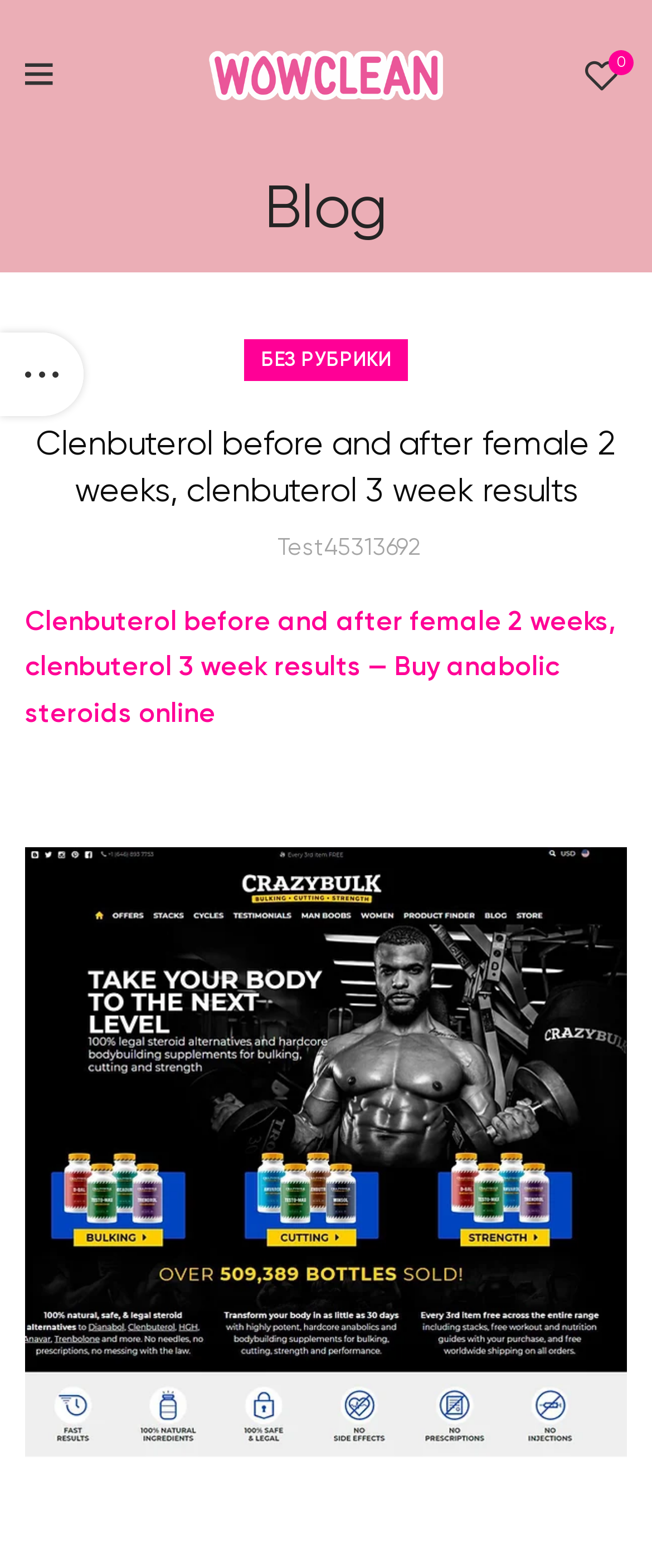Please find the bounding box coordinates of the element's region to be clicked to carry out this instruction: "Click on BRICS".

None